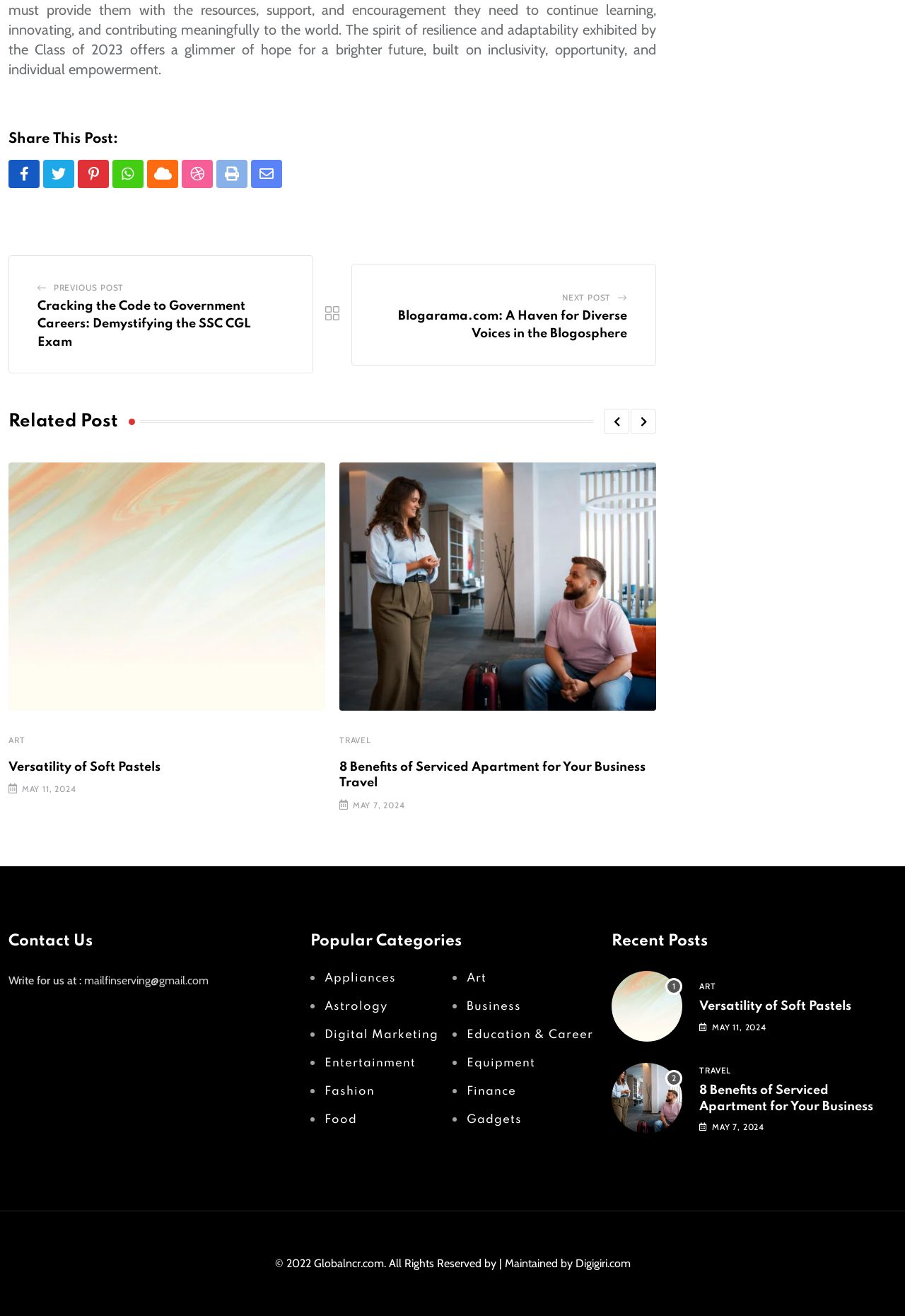Please identify the bounding box coordinates of the clickable area that will fulfill the following instruction: "Read the previous post". The coordinates should be in the format of four float numbers between 0 and 1, i.e., [left, top, right, bottom].

[0.059, 0.211, 0.137, 0.226]